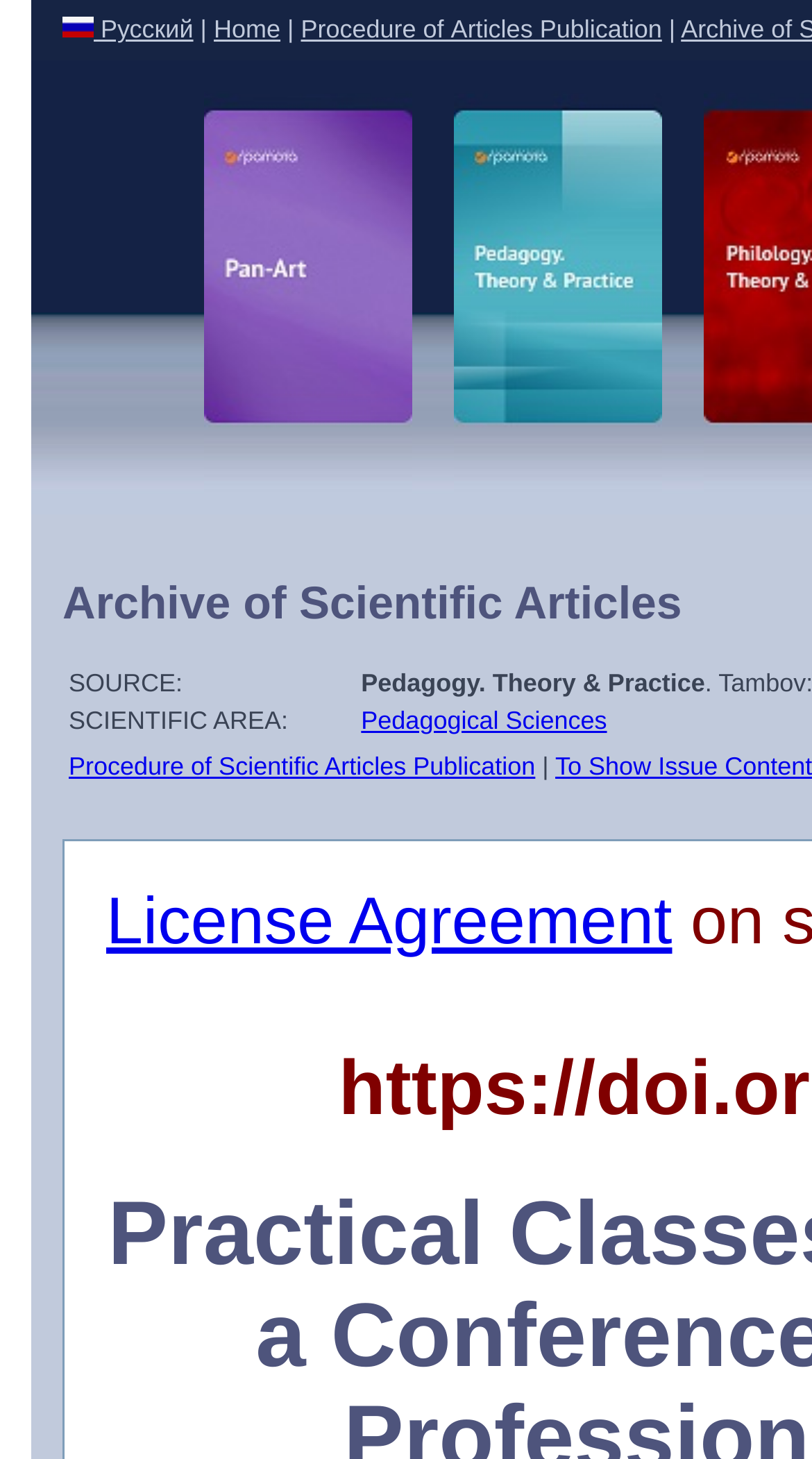Answer the question below using just one word or a short phrase: 
How many journals are listed on the page?

2